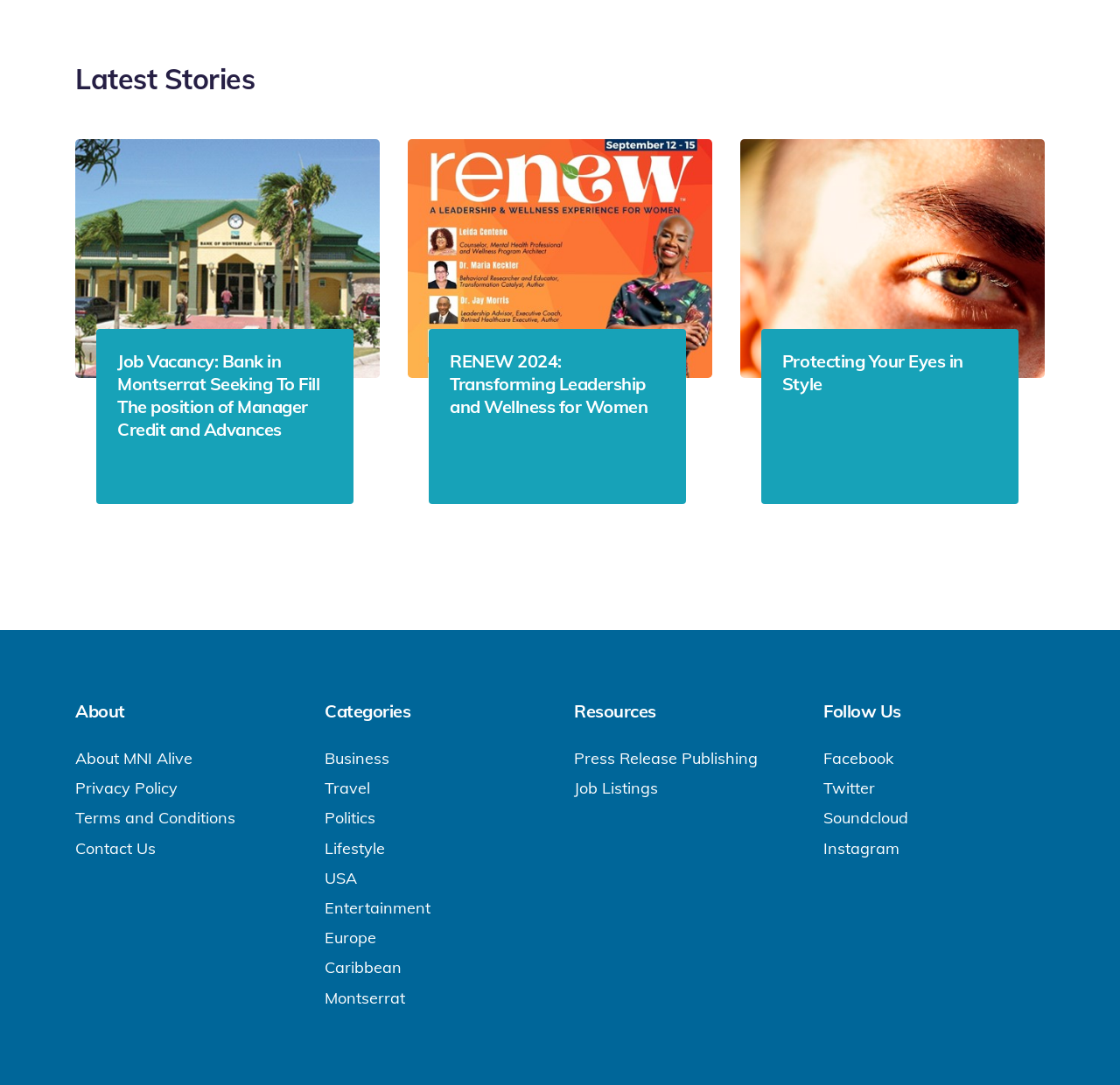Given the element description "Protecting Your Eyes in Style", identify the bounding box of the corresponding UI element.

[0.698, 0.323, 0.891, 0.365]